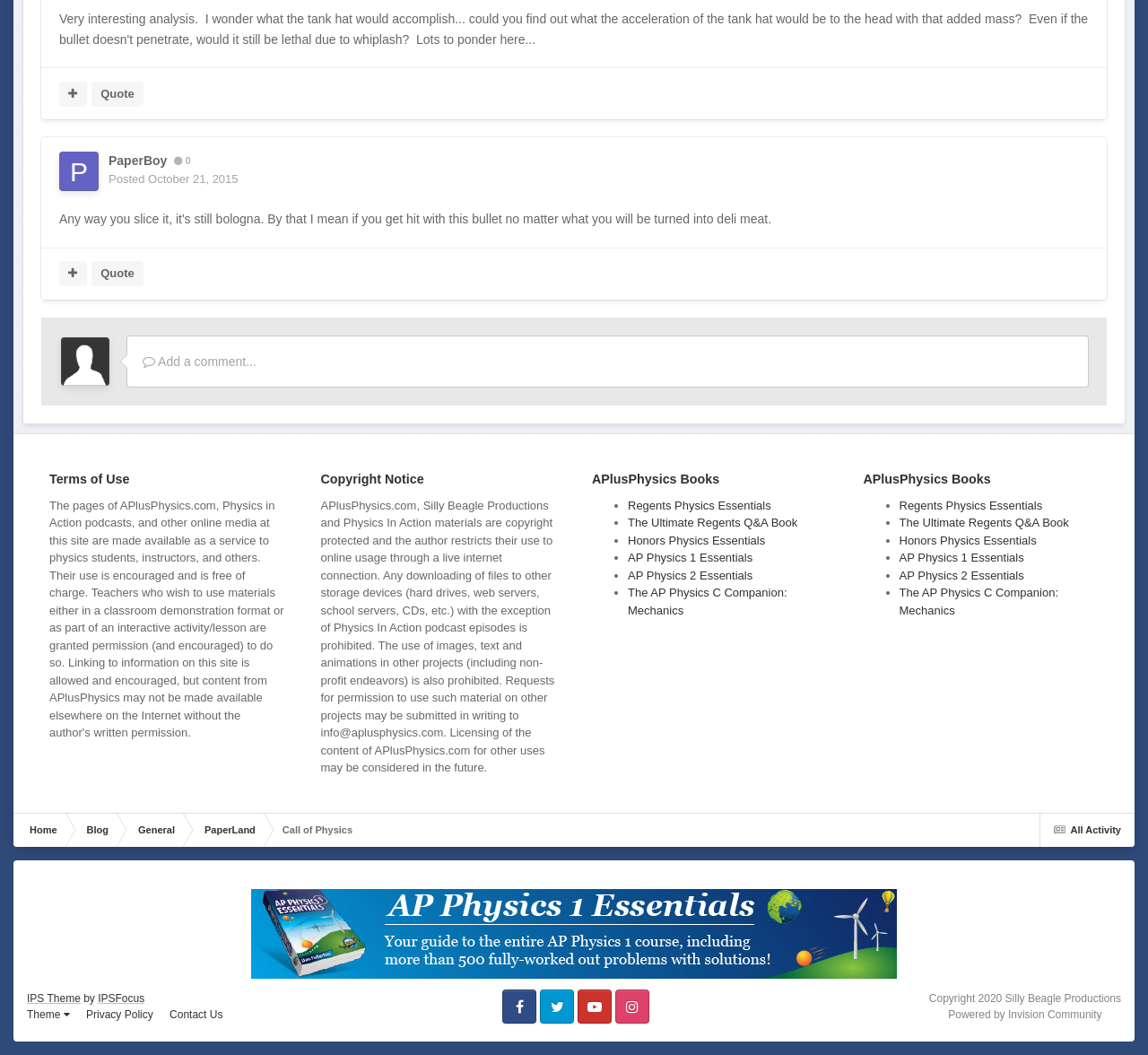Locate the bounding box coordinates of the element that should be clicked to fulfill the instruction: "Visit the PaperBoy page".

[0.095, 0.146, 0.146, 0.159]